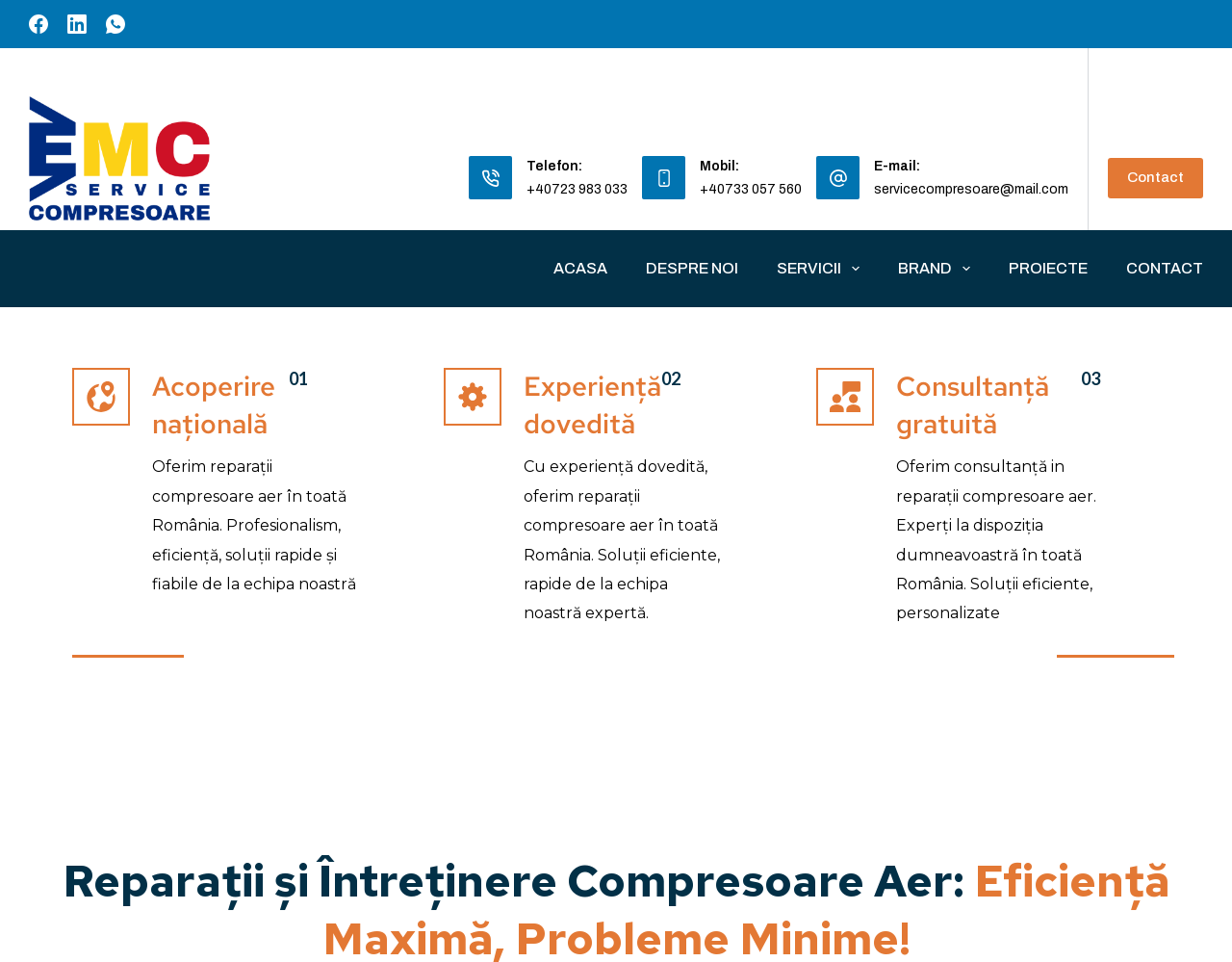What services do they offer?
Using the image, give a concise answer in the form of a single word or short phrase.

Reparatii compresoare aer